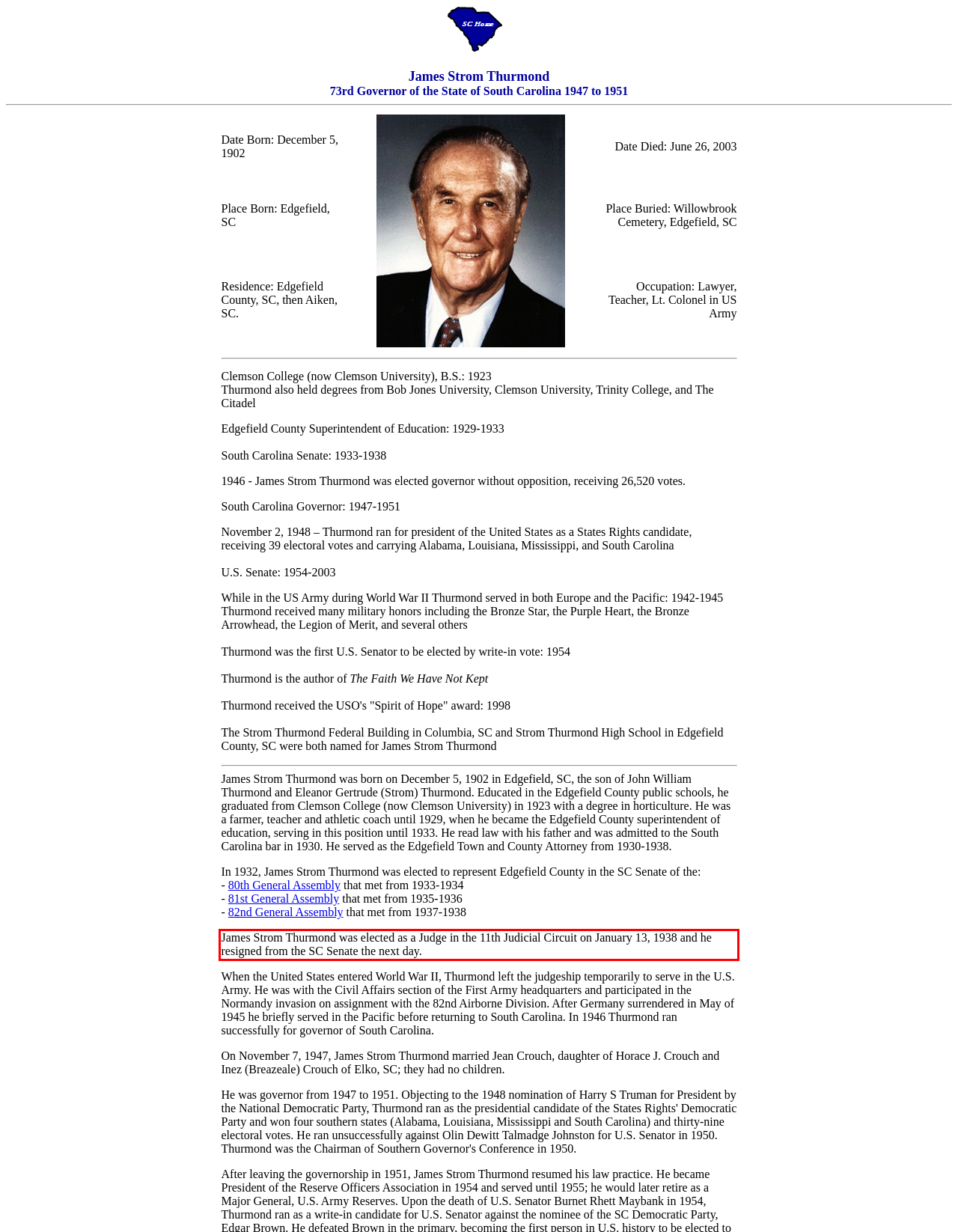Given a webpage screenshot with a red bounding box, perform OCR to read and deliver the text enclosed by the red bounding box.

James Strom Thurmond was elected as a Judge in the 11th Judicial Circuit on January 13, 1938 and he resigned from the SC Senate the next day.